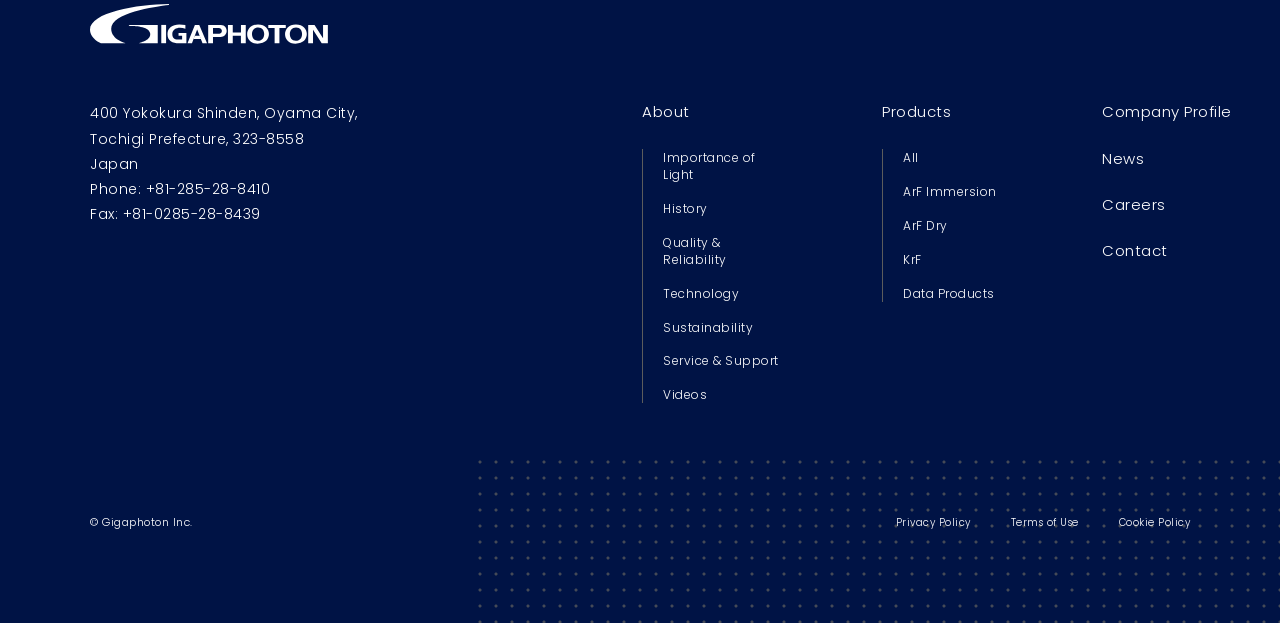How many links are there under About?
Give a detailed and exhaustive answer to the question.

There are 5 links under About, which are 'Importance of Light', 'History', 'Quality & Reliability', 'Technology', and 'Sustainability', located below the 'About' heading.